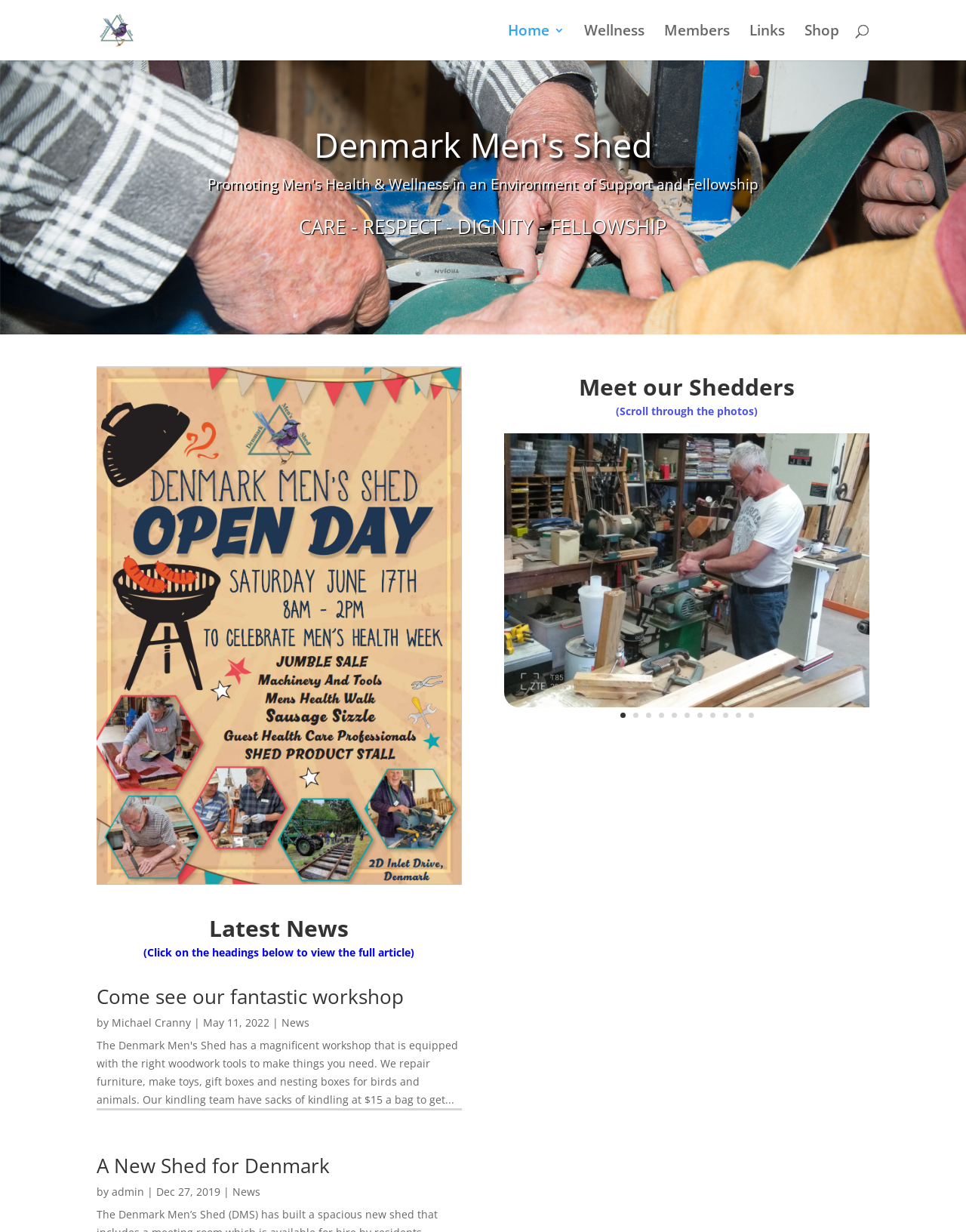From the webpage screenshot, identify the region described by Michael Cranny. Provide the bounding box coordinates as (top-left x, top-left y, bottom-right x, bottom-right y), with each value being a floating point number between 0 and 1.

[0.116, 0.824, 0.198, 0.836]